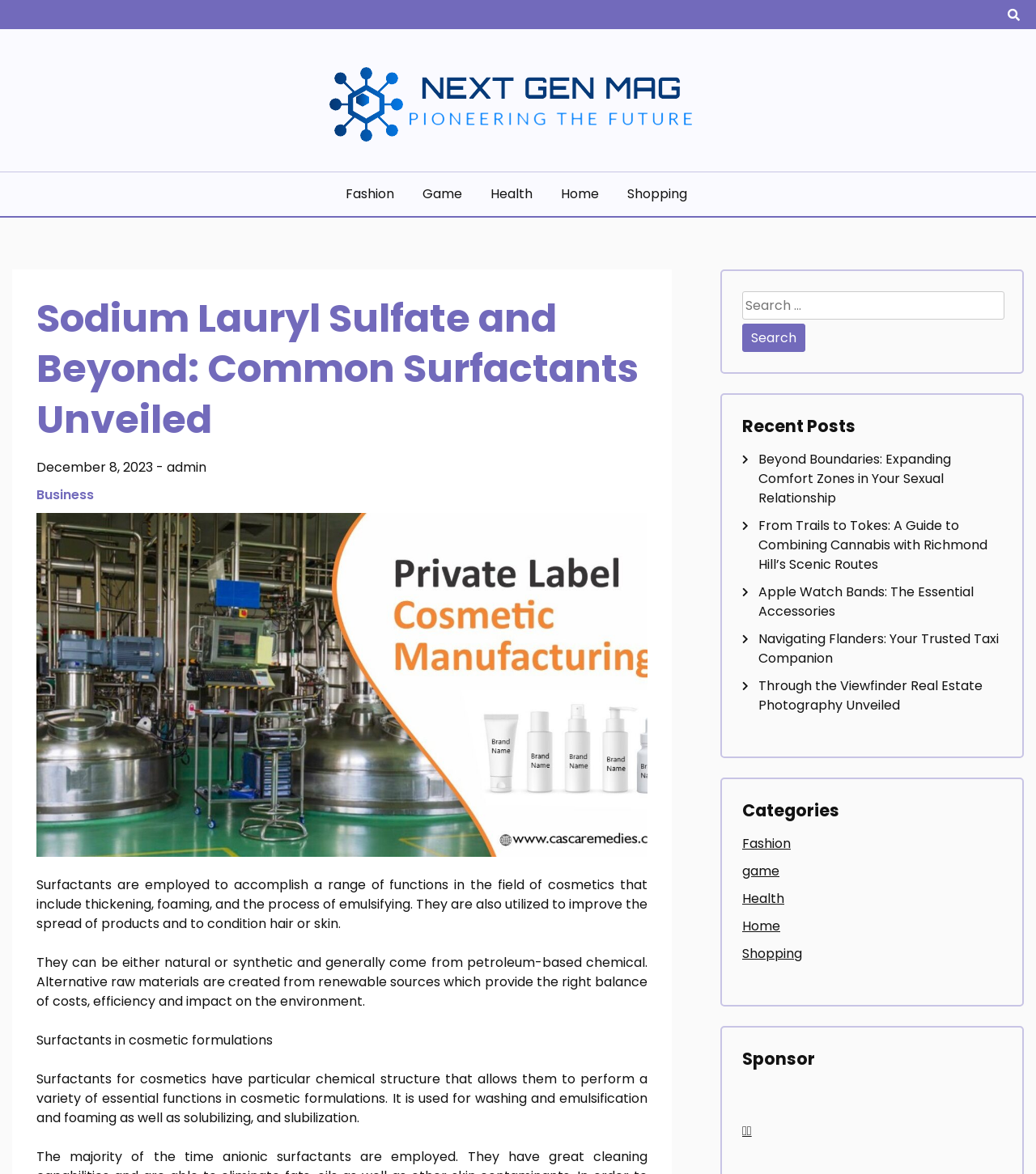What is the topic of the main article?
Respond to the question with a well-detailed and thorough answer.

The main article on the webpage is about surfactants, which is evident from the heading 'Sodium Lauryl Sulfate and Beyond: Common Surfactants Unveiled' and the subsequent text that discusses the functions and types of surfactants.